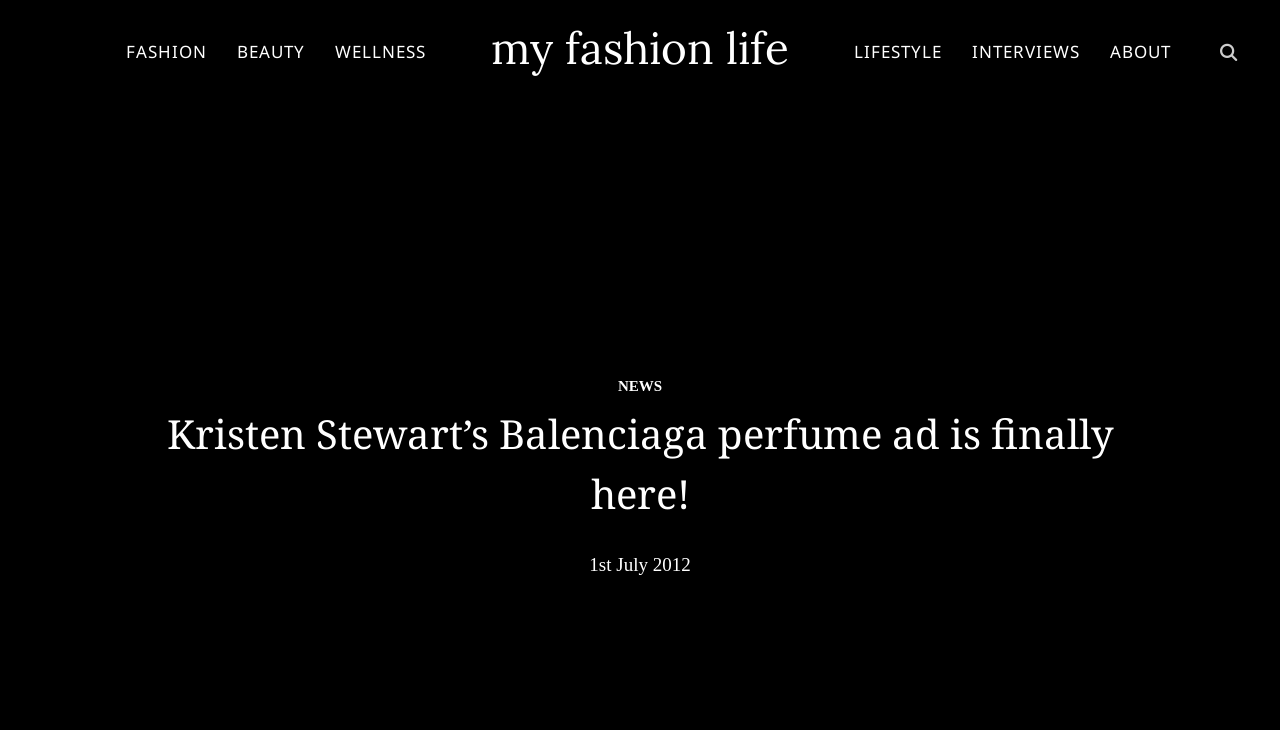Find the bounding box coordinates of the UI element according to this description: "News".

[0.483, 0.518, 0.517, 0.54]